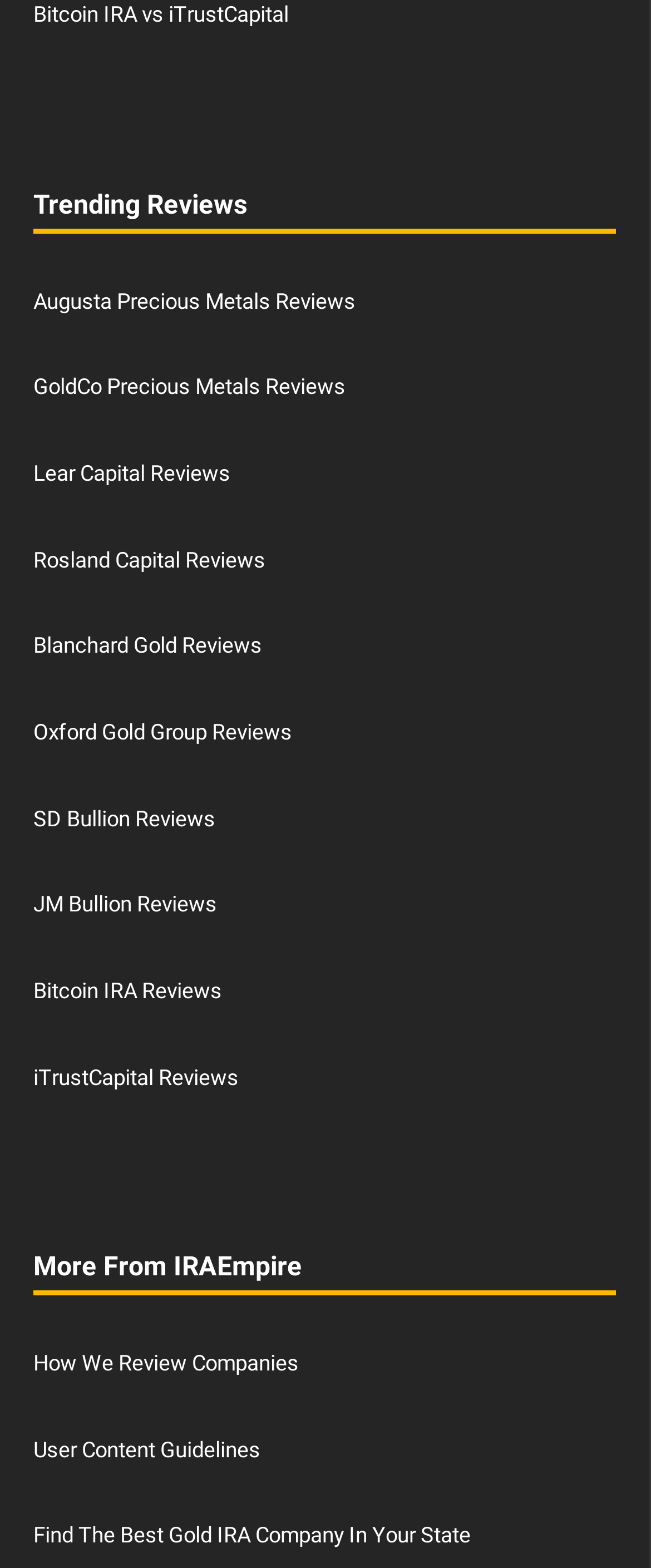Determine the bounding box coordinates for the HTML element mentioned in the following description: "GoldCo Precious Metals Reviews". The coordinates should be a list of four floats ranging from 0 to 1, represented as [left, top, right, bottom].

[0.051, 0.239, 0.531, 0.255]